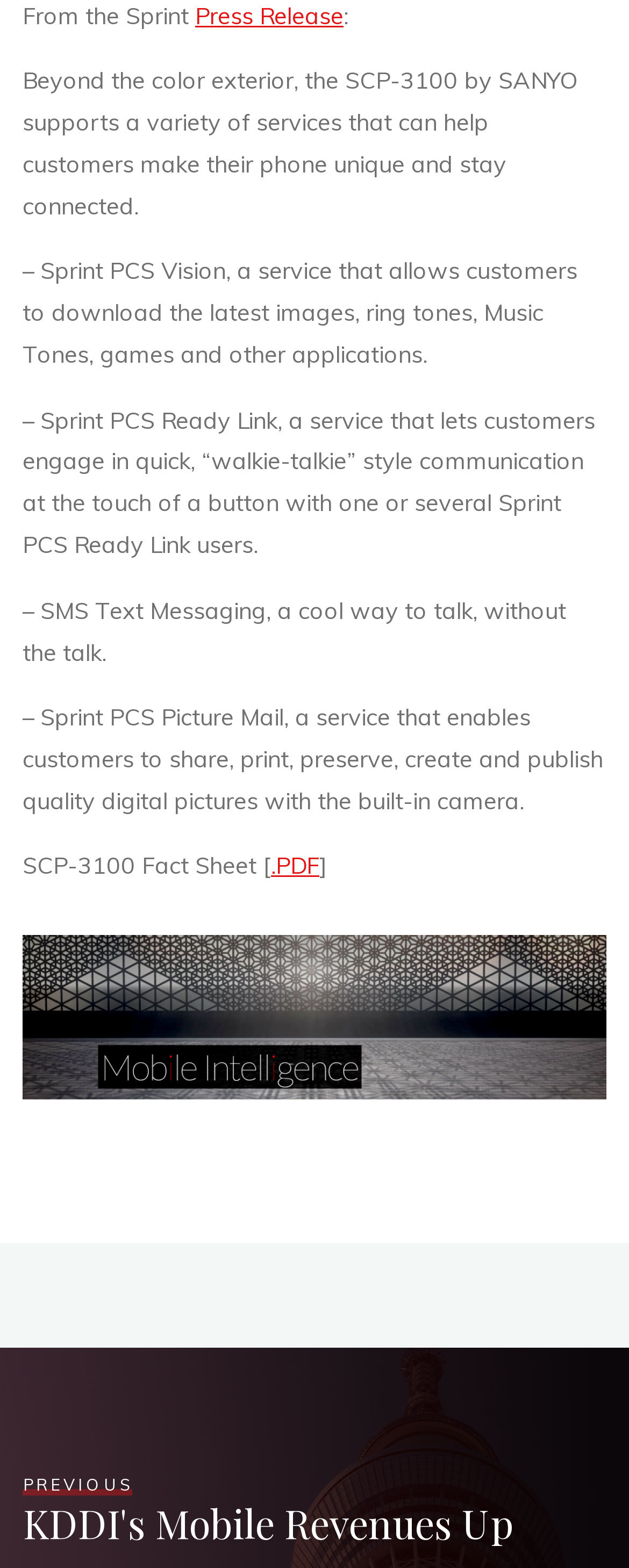Refer to the image and provide a thorough answer to this question:
How many services are mentioned that can help customers make their phone unique?

The services mentioned are Sprint PCS Vision, Sprint PCS Ready Link, SMS Text Messaging, Sprint PCS Picture Mail, and the ability to download the latest images, ring tones, Music Tones, games, and other applications.